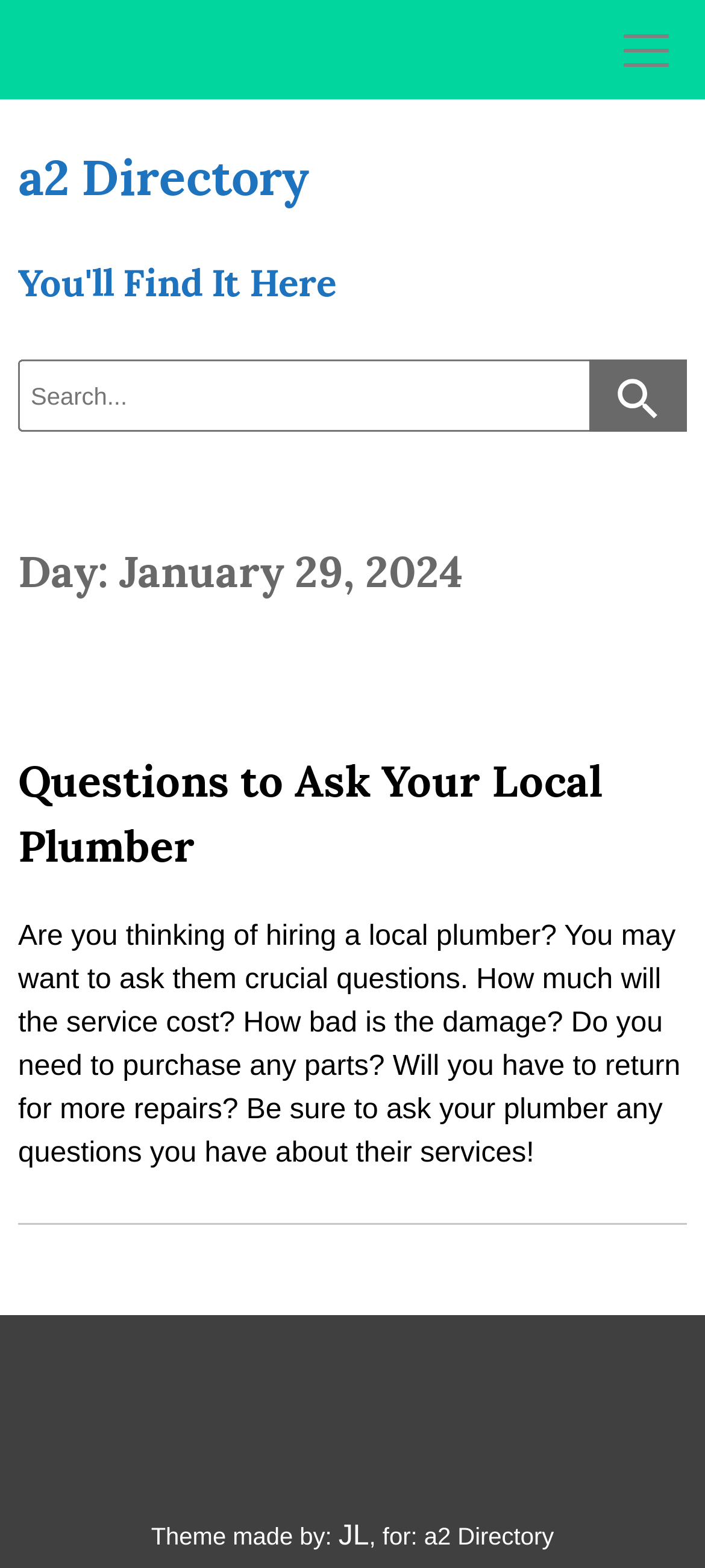Answer the question in one word or a short phrase:
What is the purpose of the webpage according to the heading?

a2 Directory